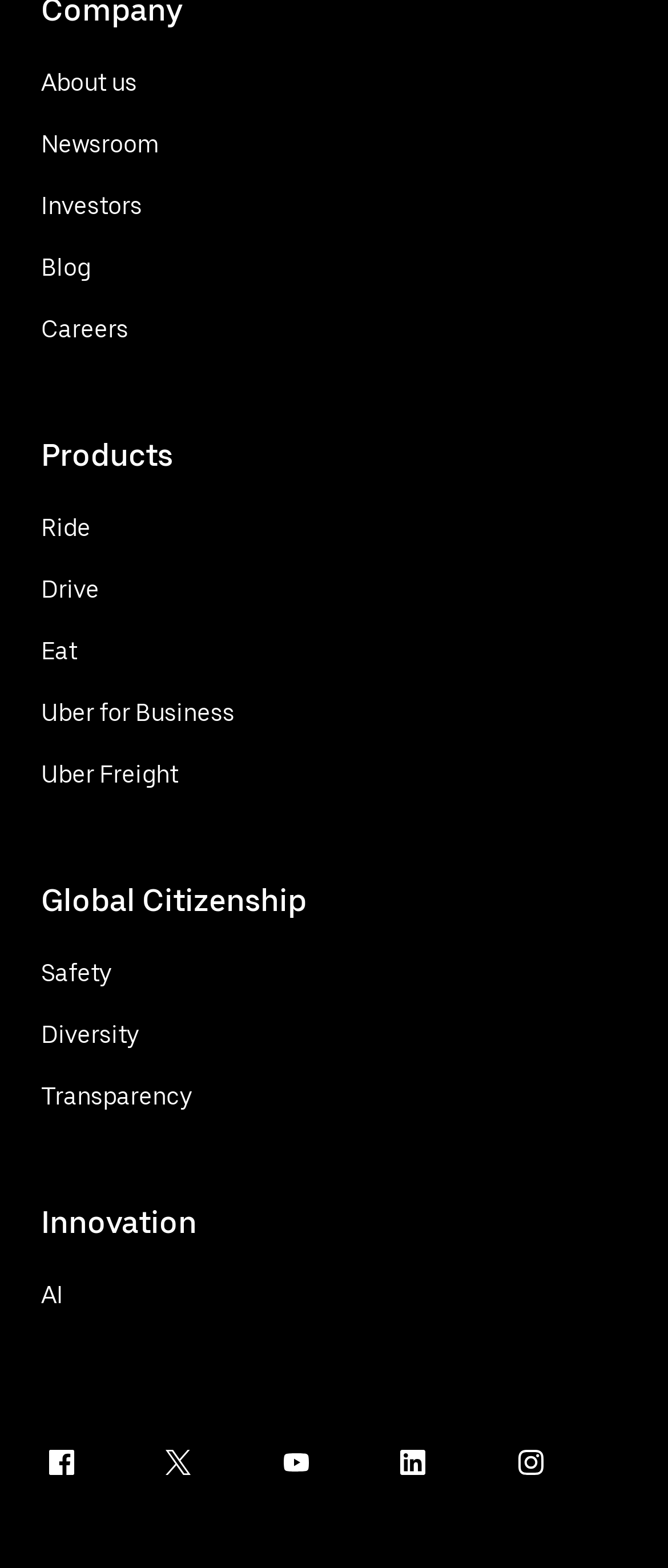Given the description of a UI element: "AI", identify the bounding box coordinates of the matching element in the webpage screenshot.

[0.062, 0.814, 0.095, 0.836]